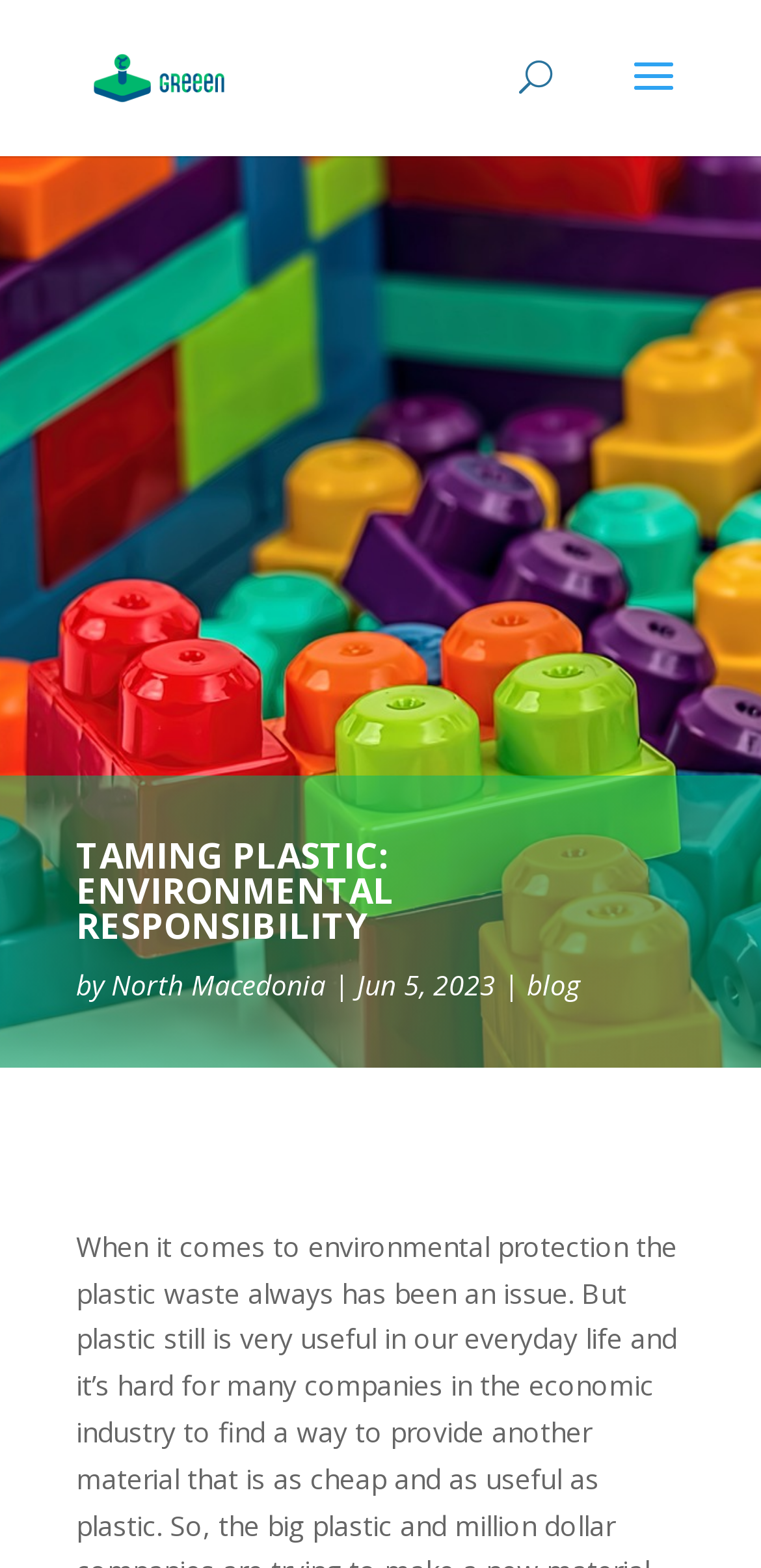Predict the bounding box of the UI element based on the description: "North Macedonia". The coordinates should be four float numbers between 0 and 1, formatted as [left, top, right, bottom].

[0.146, 0.616, 0.428, 0.64]